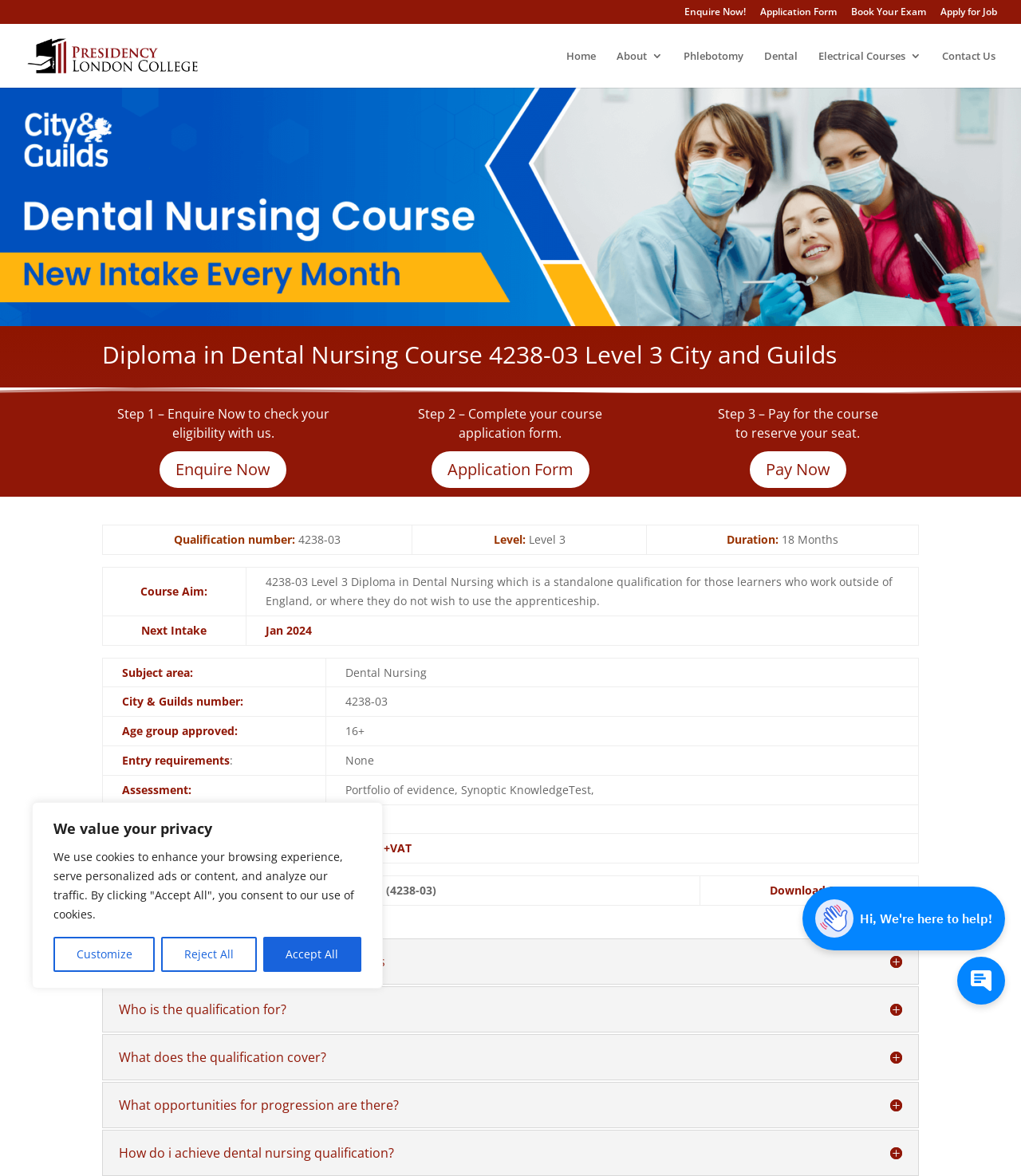What is the assessment method for the Diploma in Dental Nursing Course?
Please utilize the information in the image to give a detailed response to the question.

The assessment method for the Diploma in Dental Nursing Course can be found in the table with the heading 'Course Details'. The table has several rows, one of which specifies the 'Assessment' method for the course. The 'Assessment' column states that the course is assessed through a portfolio of evidence and a Synoptic Knowledge Test.